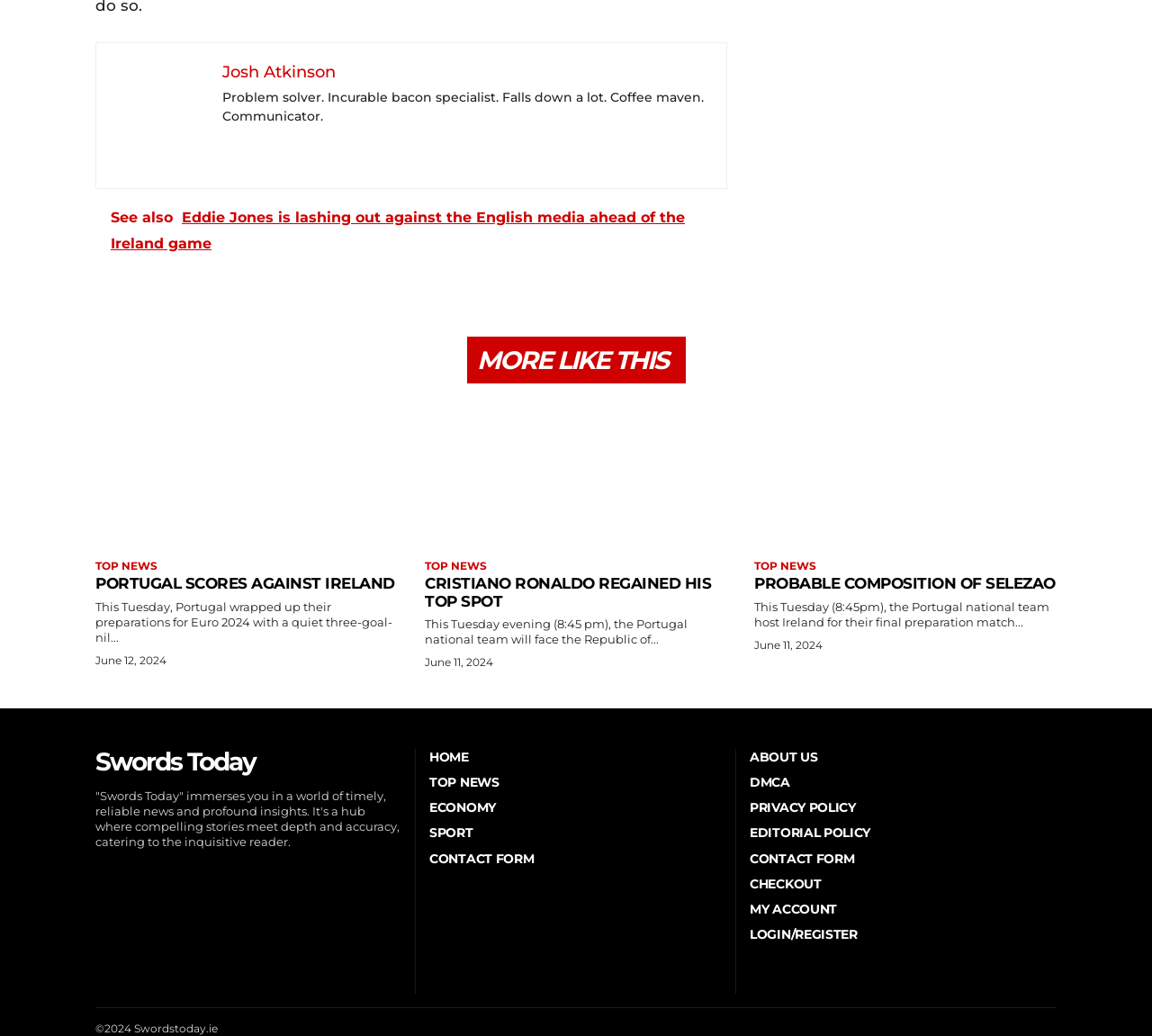Please find the bounding box coordinates of the section that needs to be clicked to achieve this instruction: "Check the probable composition of Selezao".

[0.655, 0.555, 0.917, 0.572]